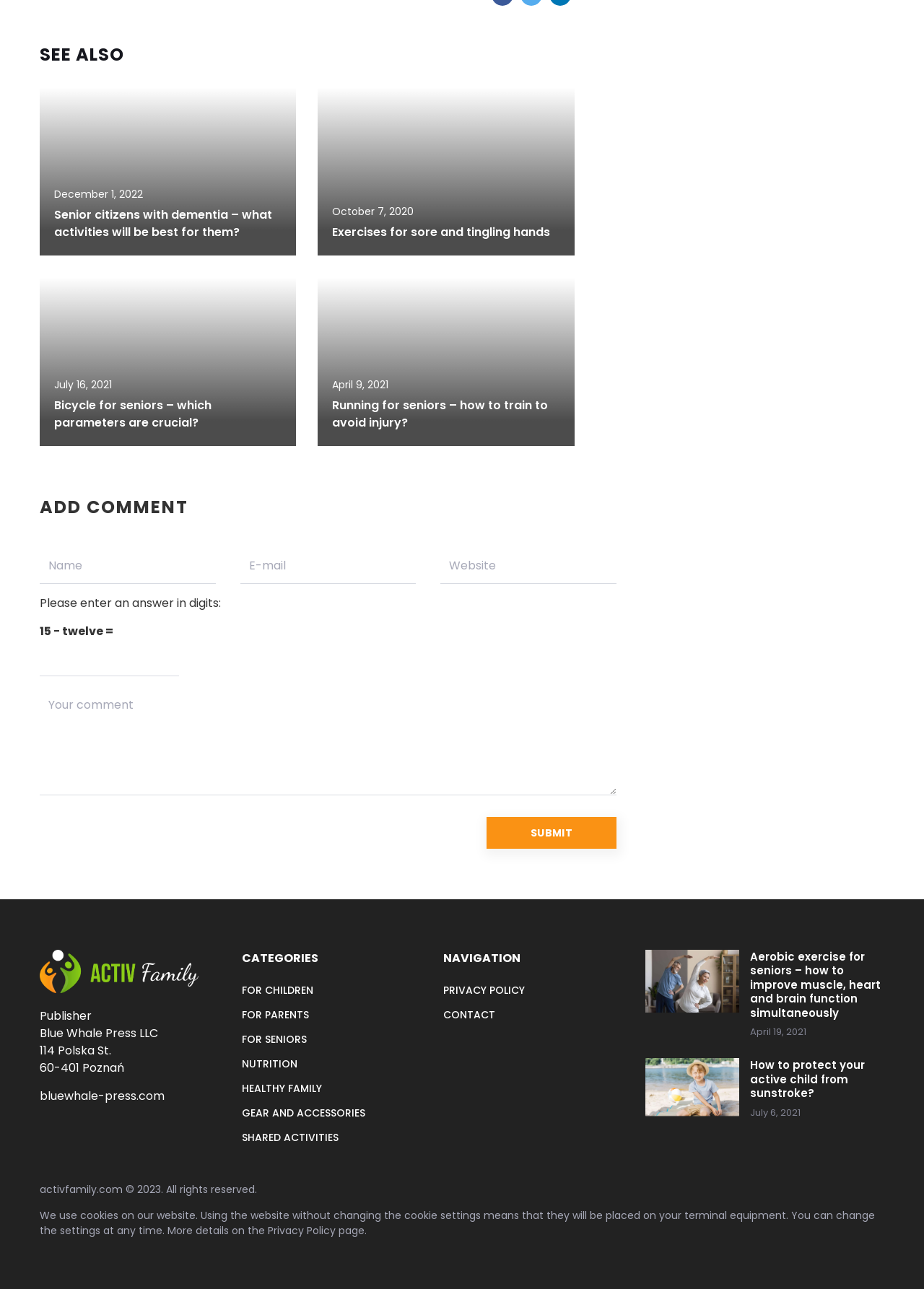Find the bounding box coordinates for the area that must be clicked to perform this action: "Enter a comment in the textbox".

[0.043, 0.425, 0.233, 0.453]